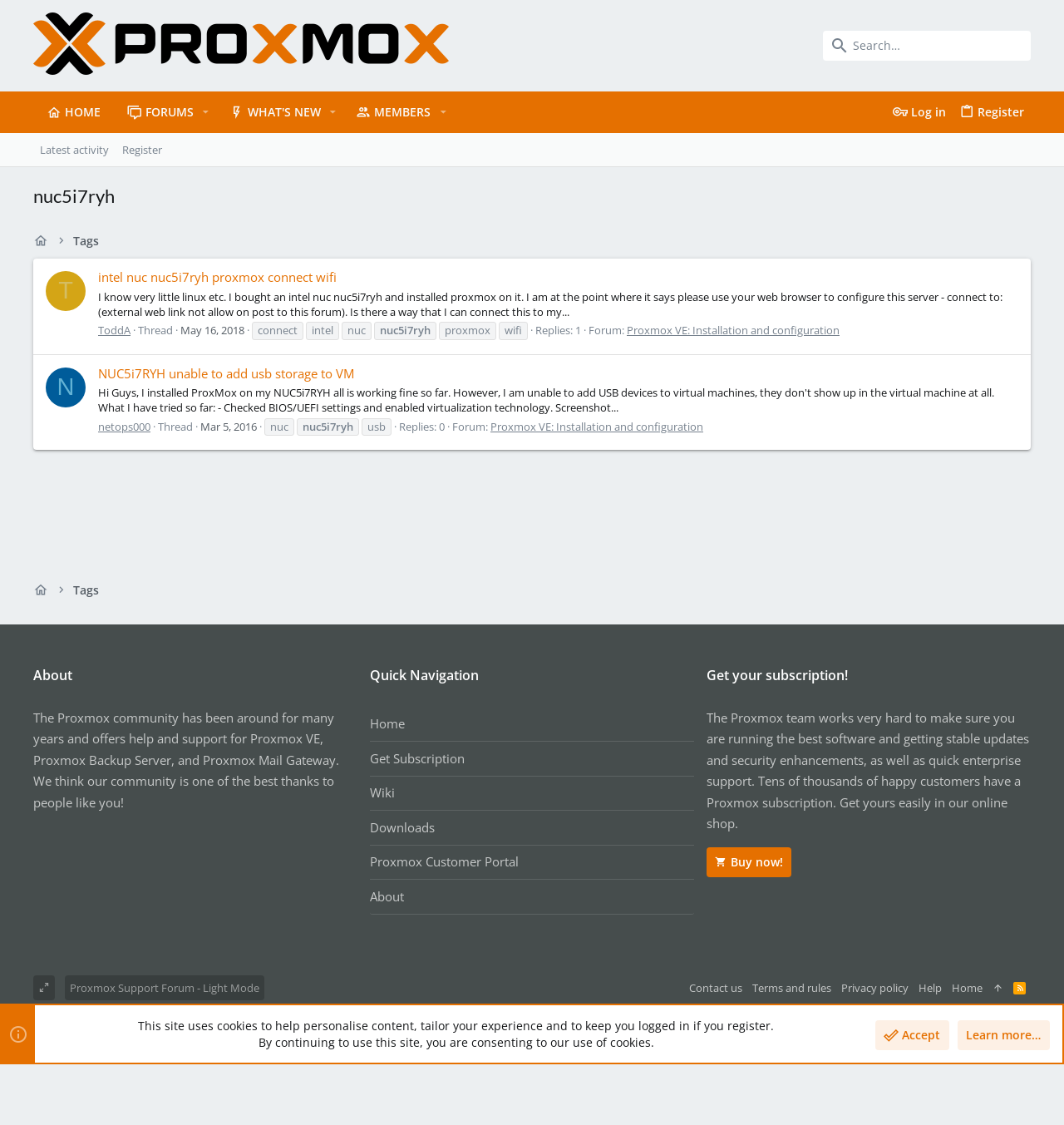Please give the bounding box coordinates of the area that should be clicked to fulfill the following instruction: "Search in the forum". The coordinates should be in the format of four float numbers from 0 to 1, i.e., [left, top, right, bottom].

[0.773, 0.027, 0.969, 0.054]